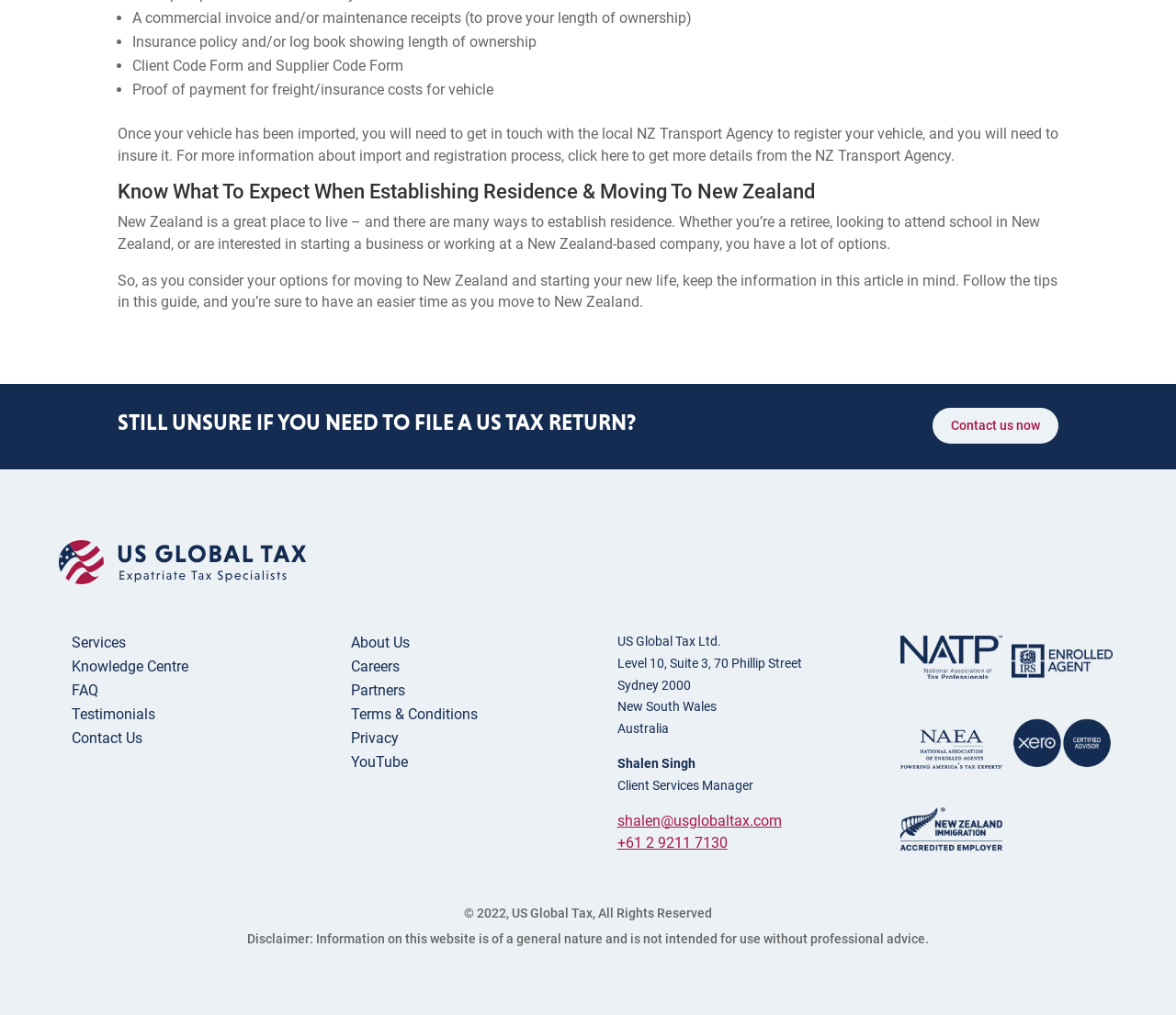Determine the bounding box coordinates of the element that should be clicked to execute the following command: "Click 'Contact us now'".

[0.793, 0.401, 0.9, 0.437]